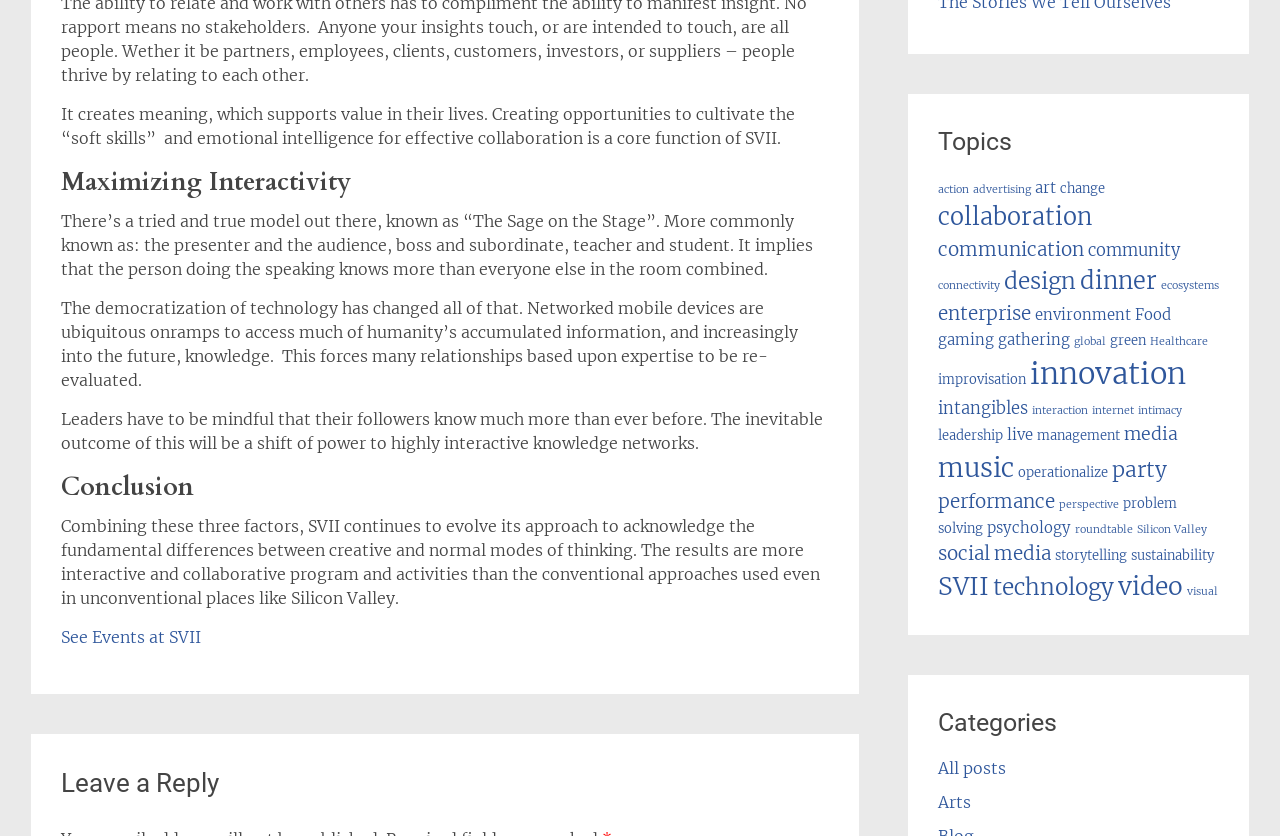Specify the bounding box coordinates for the region that must be clicked to perform the given instruction: "Explore 'SVII' category".

[0.733, 0.683, 0.773, 0.72]